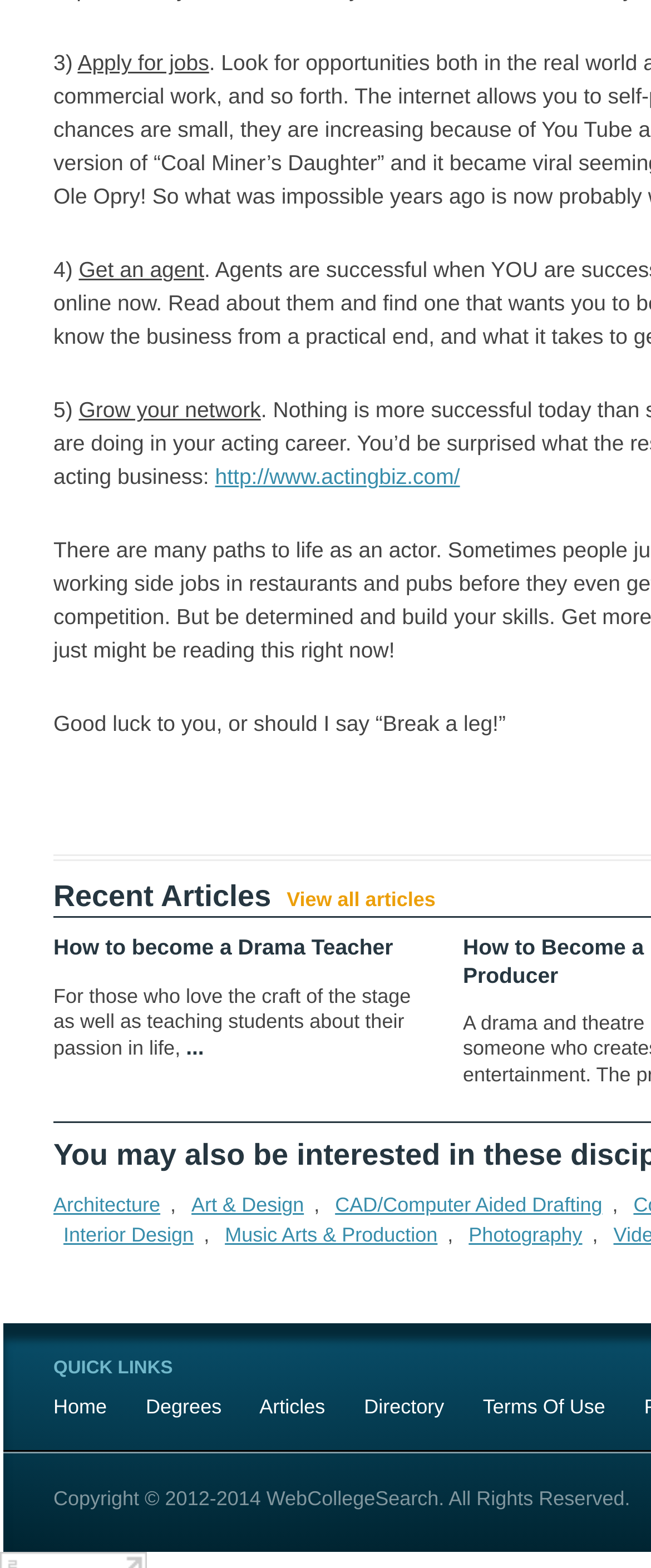Identify the bounding box coordinates of the clickable region necessary to fulfill the following instruction: "Go to the home page". The bounding box coordinates should be four float numbers between 0 and 1, i.e., [left, top, right, bottom].

[0.082, 0.89, 0.164, 0.905]